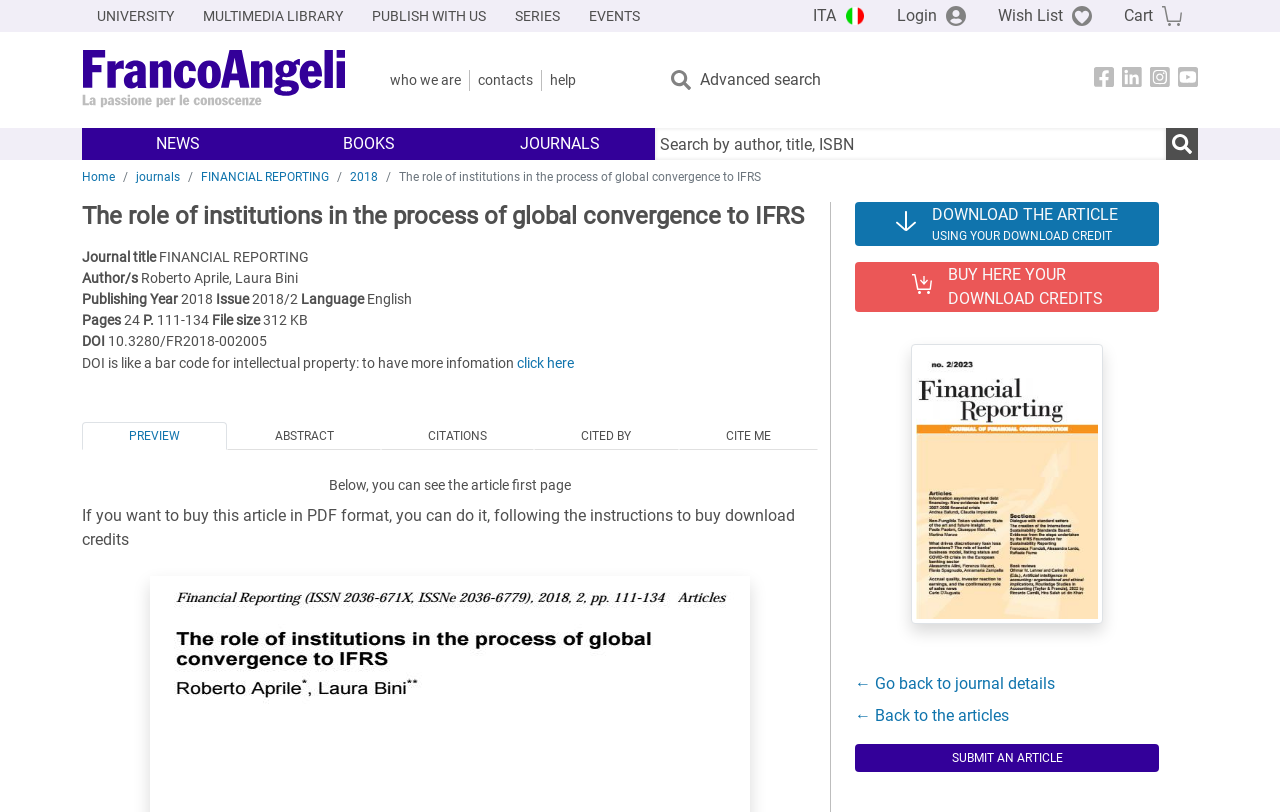What is the title of the journal?
Using the image, respond with a single word or phrase.

FINANCIAL REPORTING